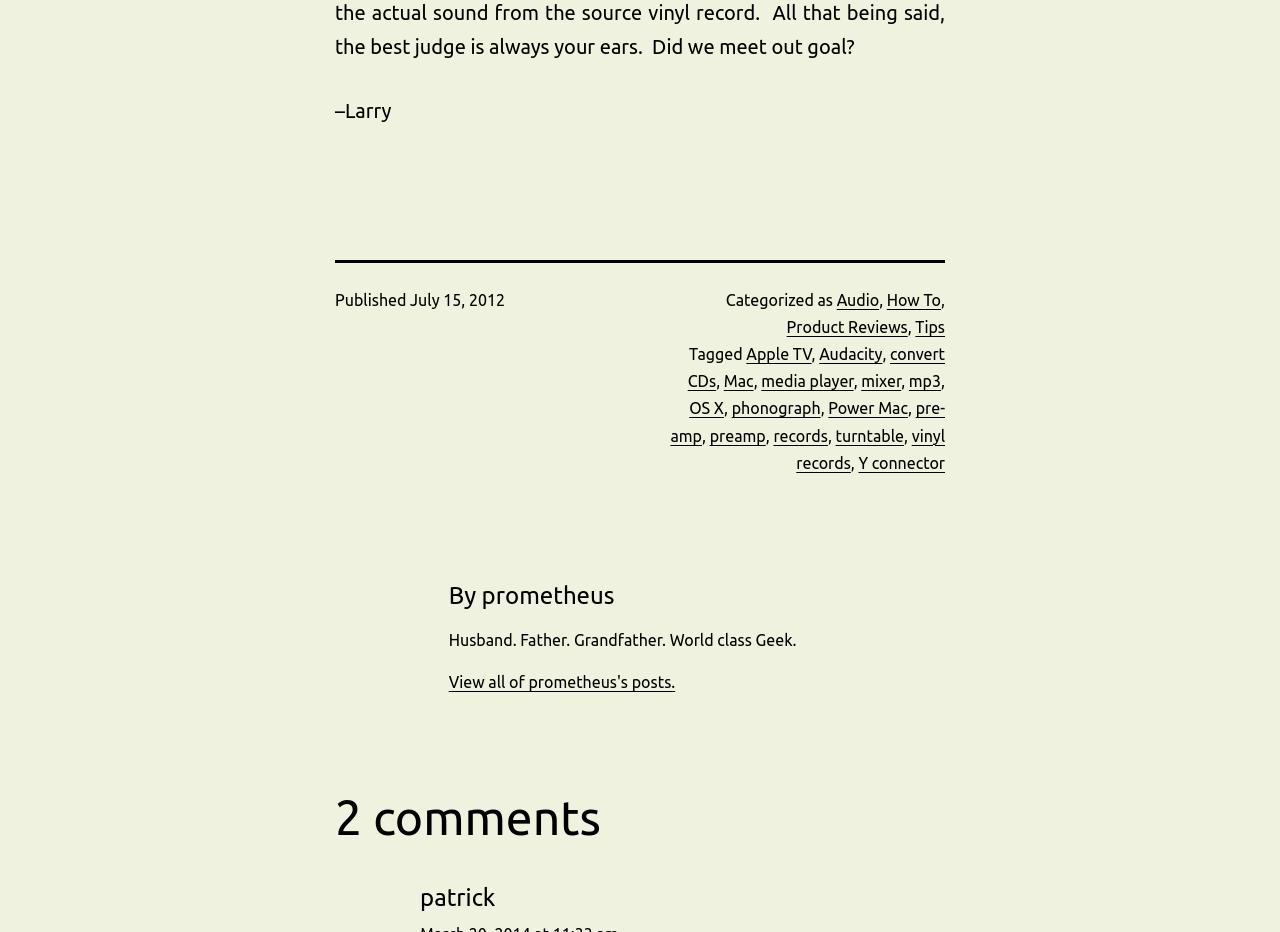What is the author's name?
Based on the image, answer the question with a single word or brief phrase.

Larry